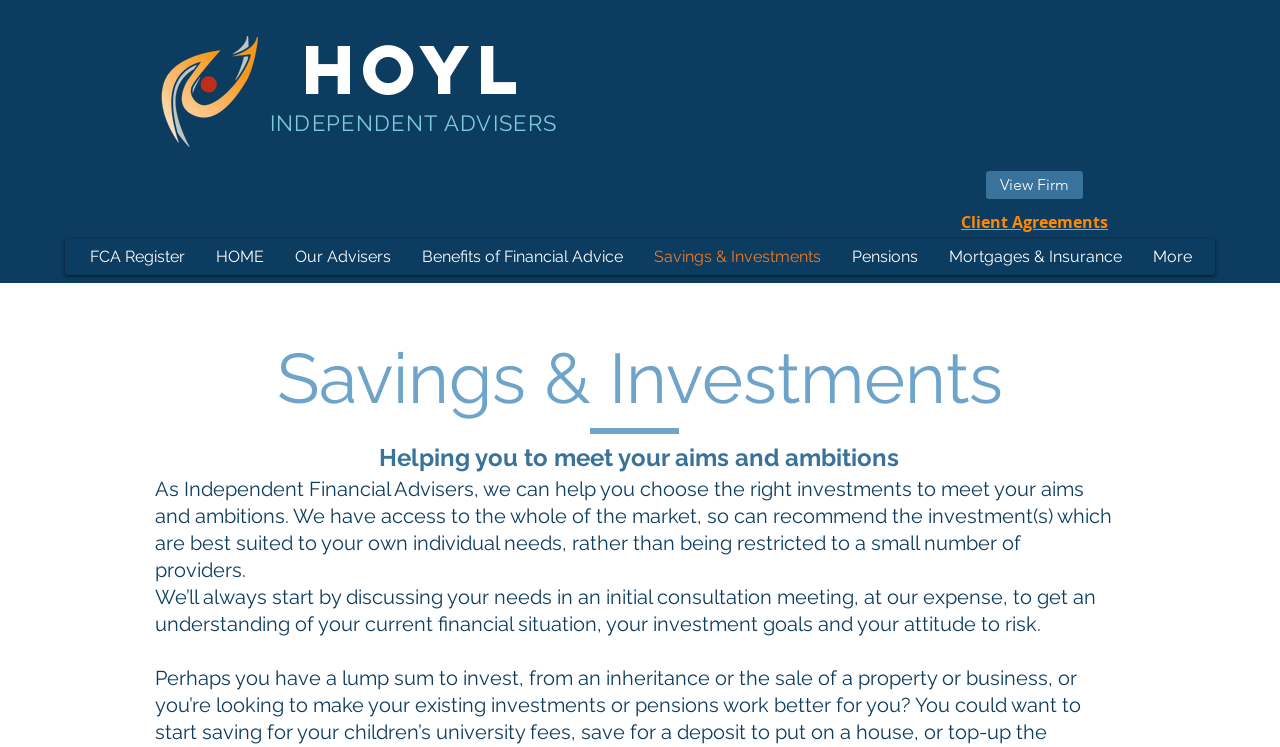Indicate the bounding box coordinates of the element that must be clicked to execute the instruction: "View Firm". The coordinates should be given as four float numbers between 0 and 1, i.e., [left, top, right, bottom].

[0.77, 0.229, 0.846, 0.266]